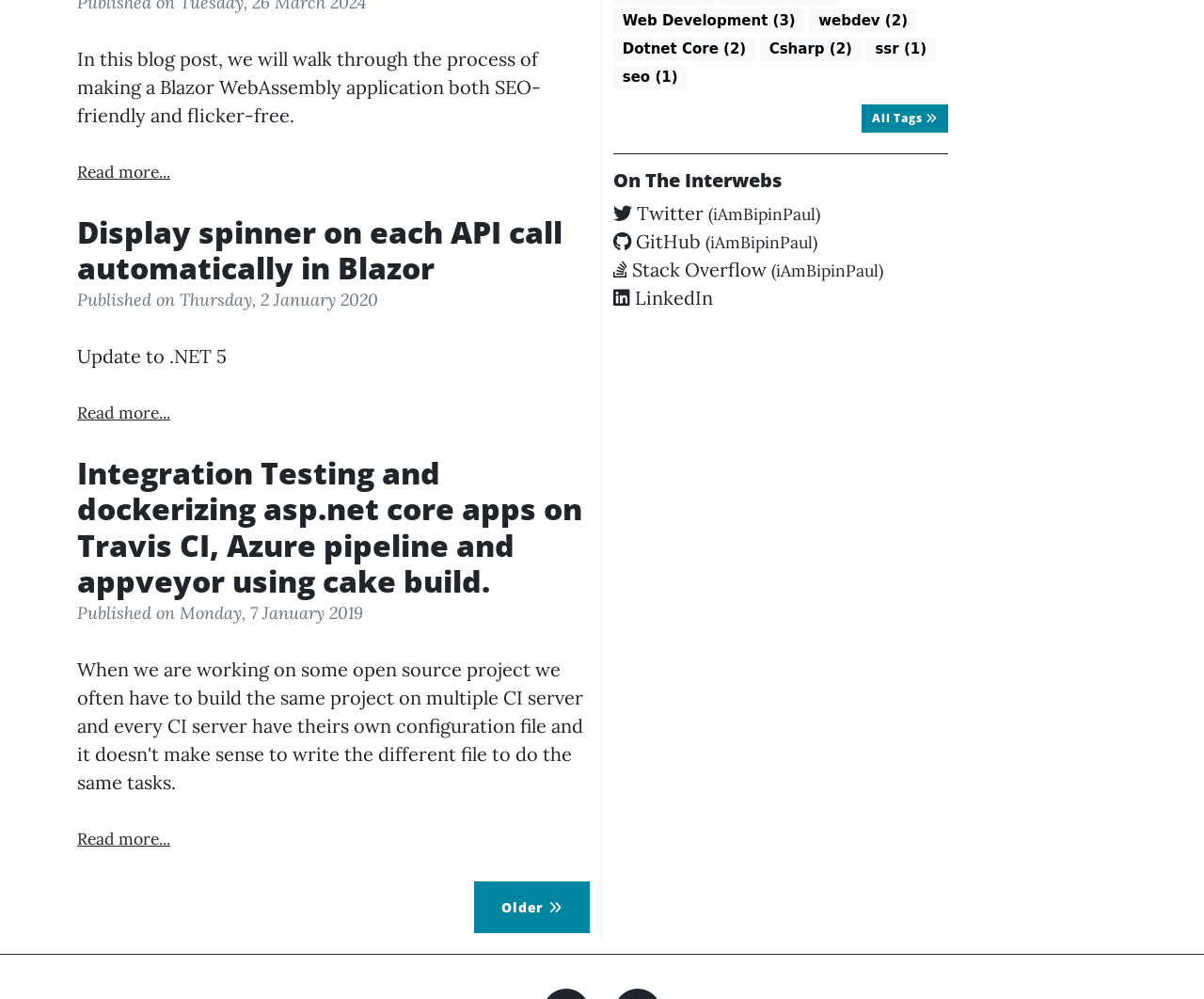Please determine the bounding box coordinates for the UI element described here. Use the format (top-left x, top-left y, bottom-right x, bottom-right y) with values bounded between 0 and 1: Dotnet Core (2)

[0.509, 0.037, 0.627, 0.061]